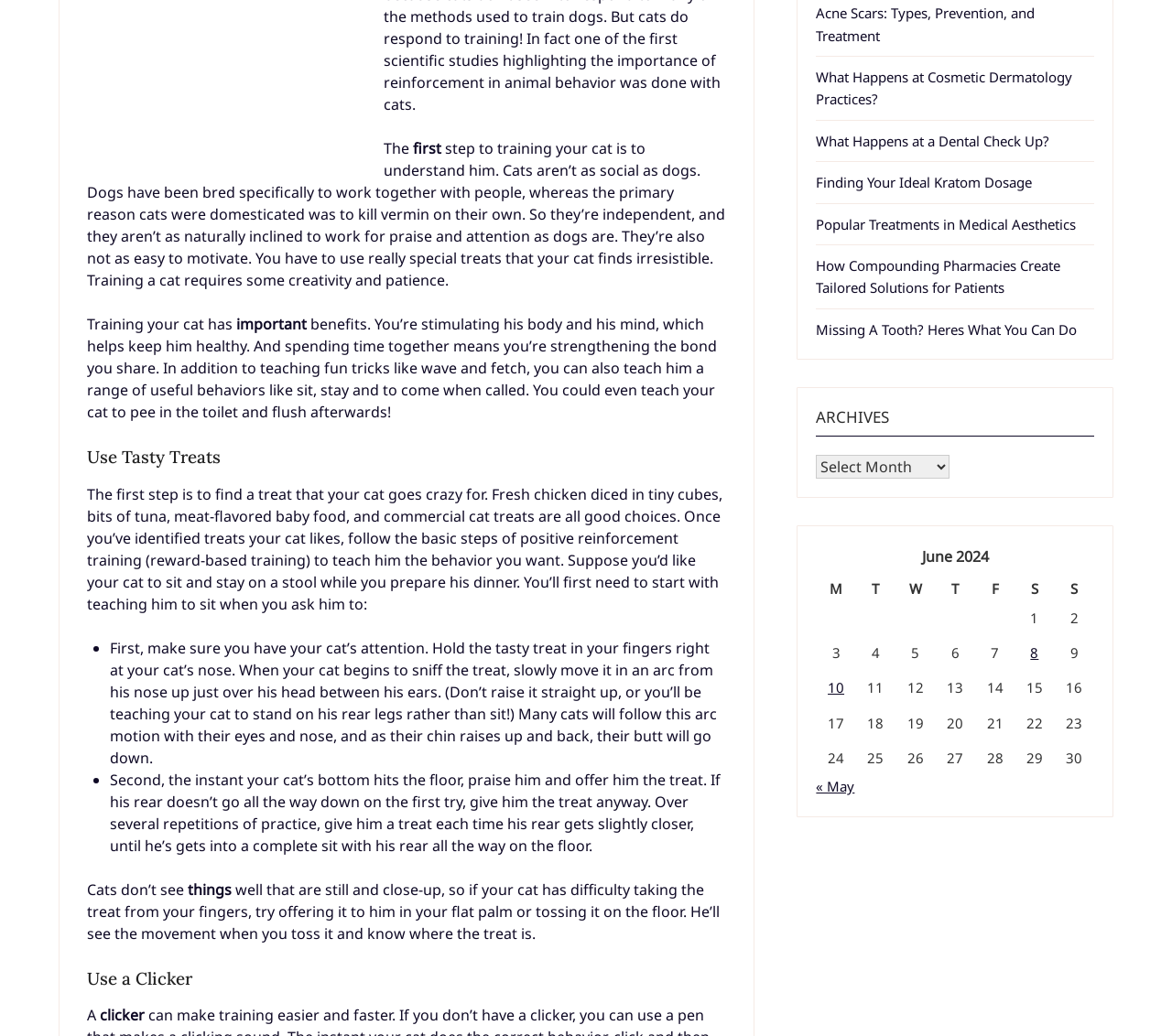Given the description of the UI element: "Finding Your Ideal Kratom Dosage", predict the bounding box coordinates in the form of [left, top, right, bottom], with each value being a float between 0 and 1.

[0.696, 0.167, 0.881, 0.185]